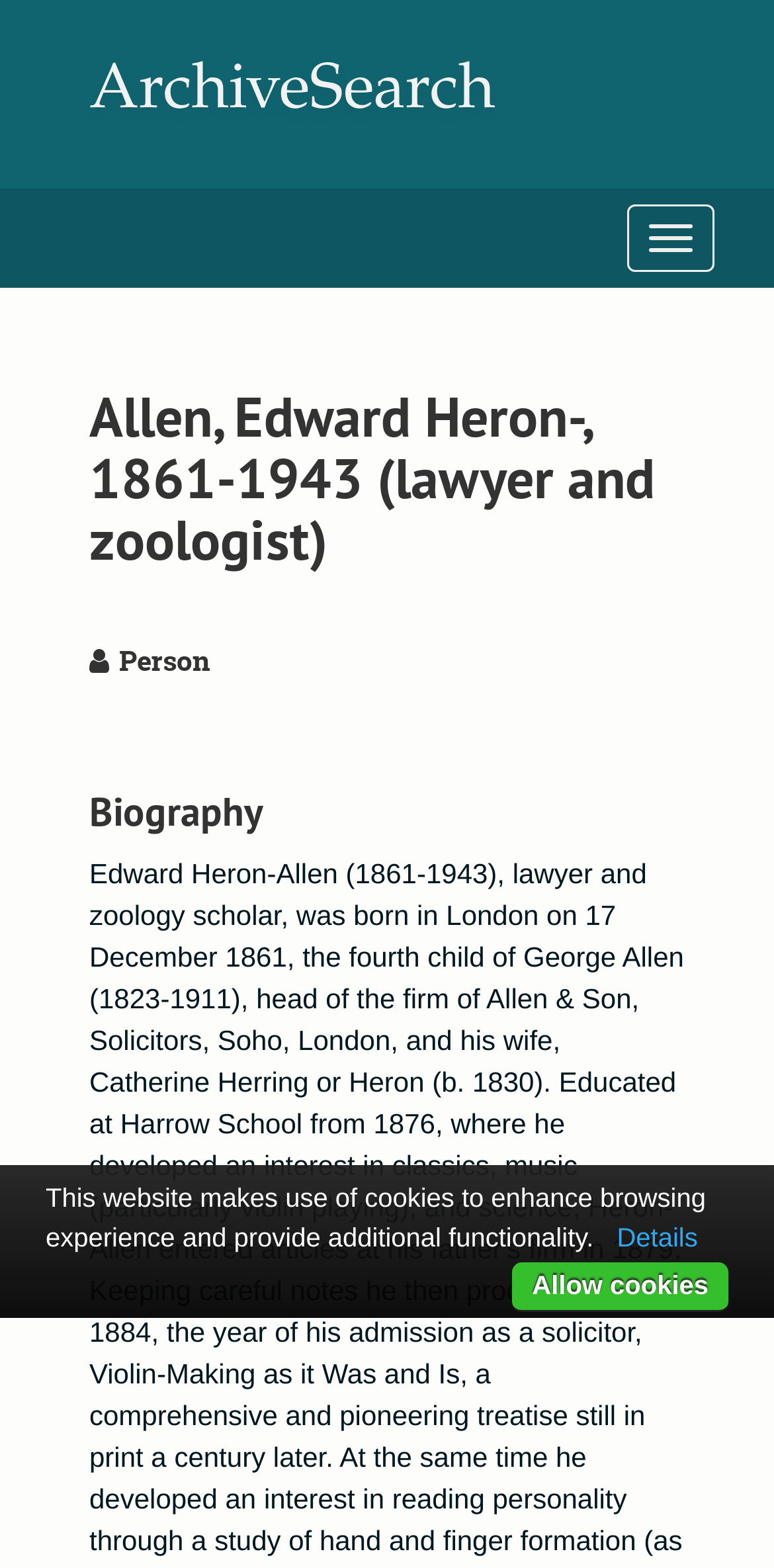Mark the bounding box of the element that matches the following description: "Toggle Navigation".

[0.81, 0.131, 0.923, 0.174]